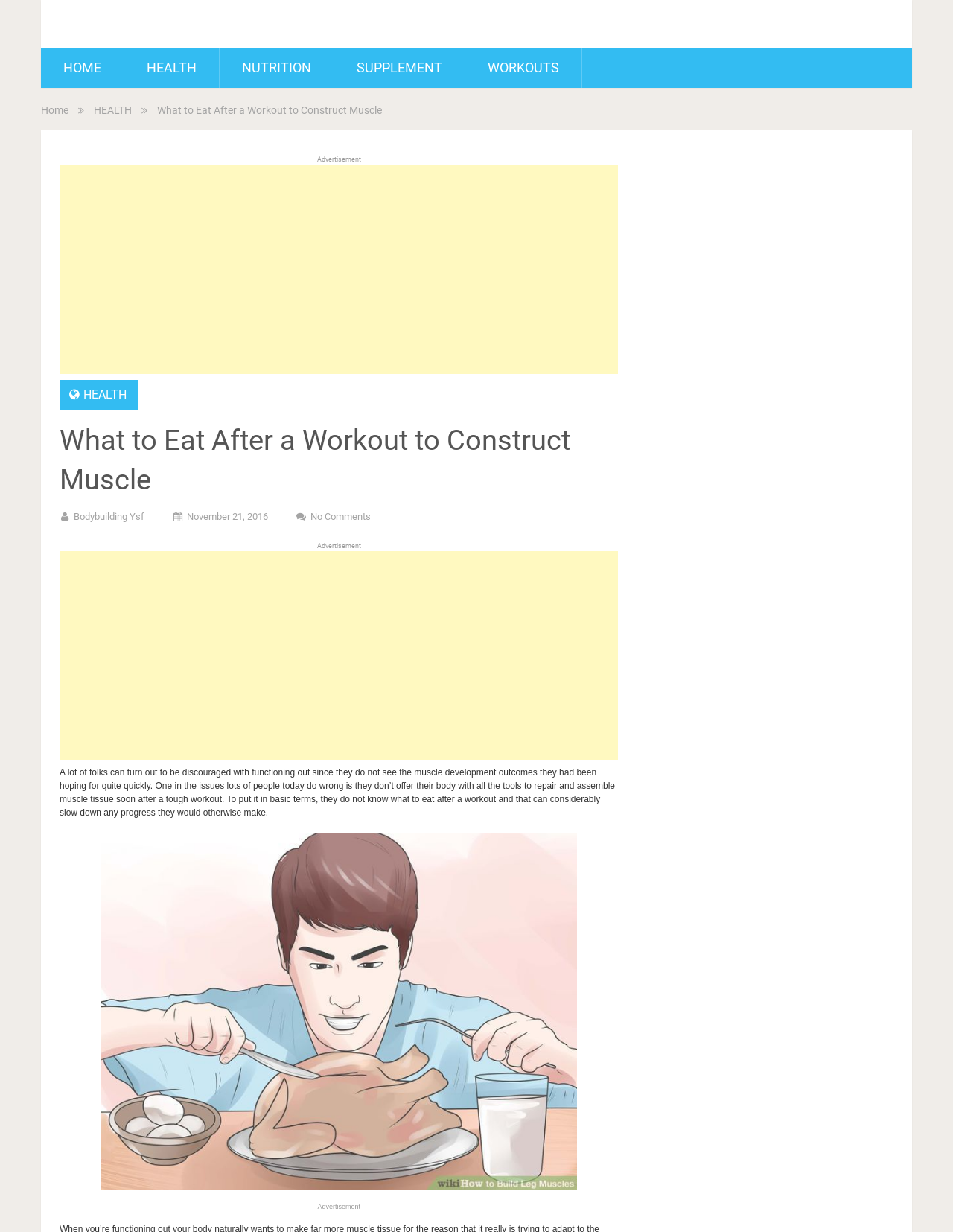What type of image is displayed on the webpage?
Using the image as a reference, answer the question in detail.

The image is described as 'What to Eat After a Workout' and its bounding box coordinates indicate that it is located below the text related to workout and muscle development, suggesting that the image is related to workout.